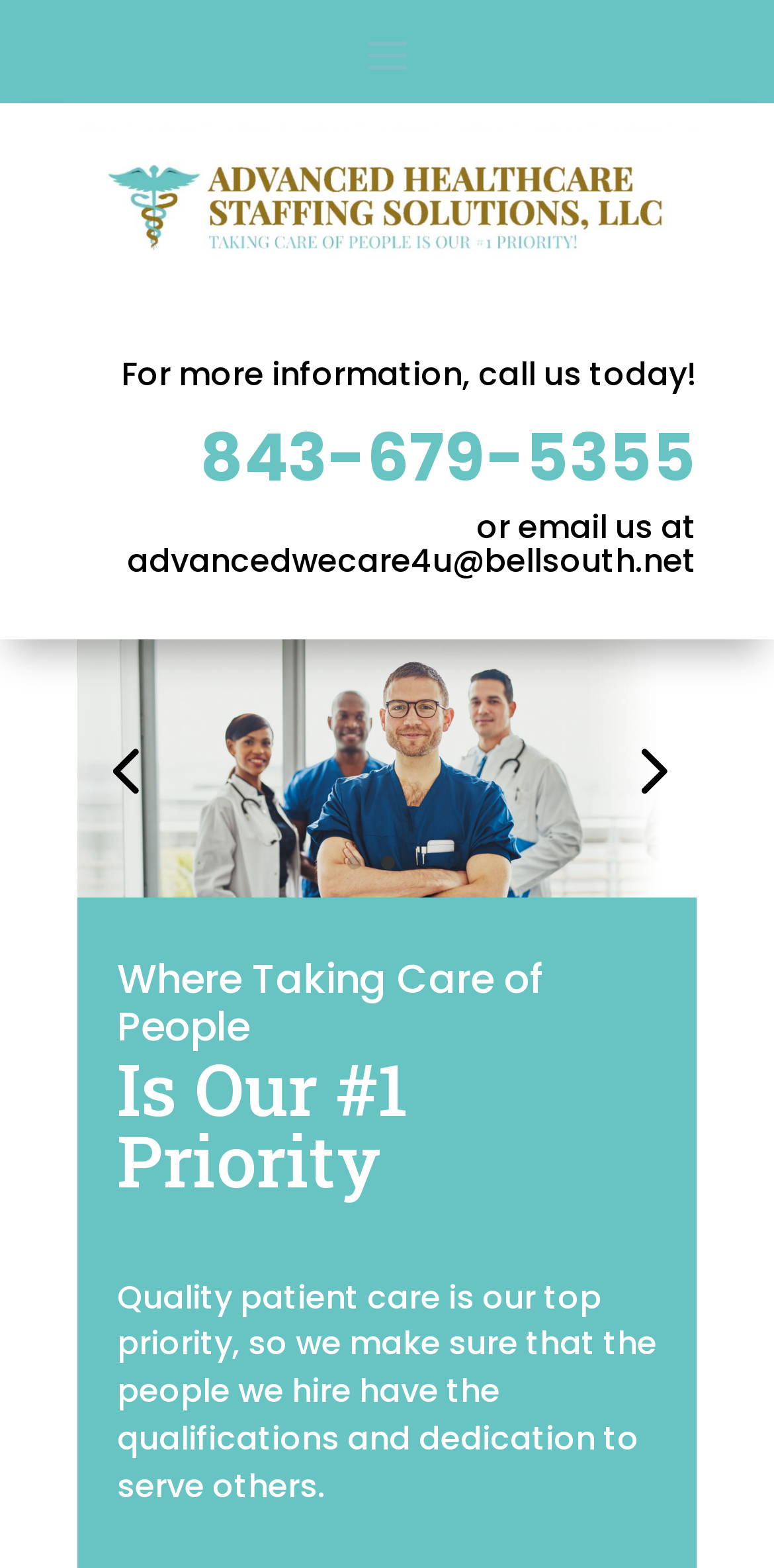Answer the following in one word or a short phrase: 
What is the email address to contact Advanced Healthcare Staffing Solutions?

advancedwecare4u@bellsouth.net